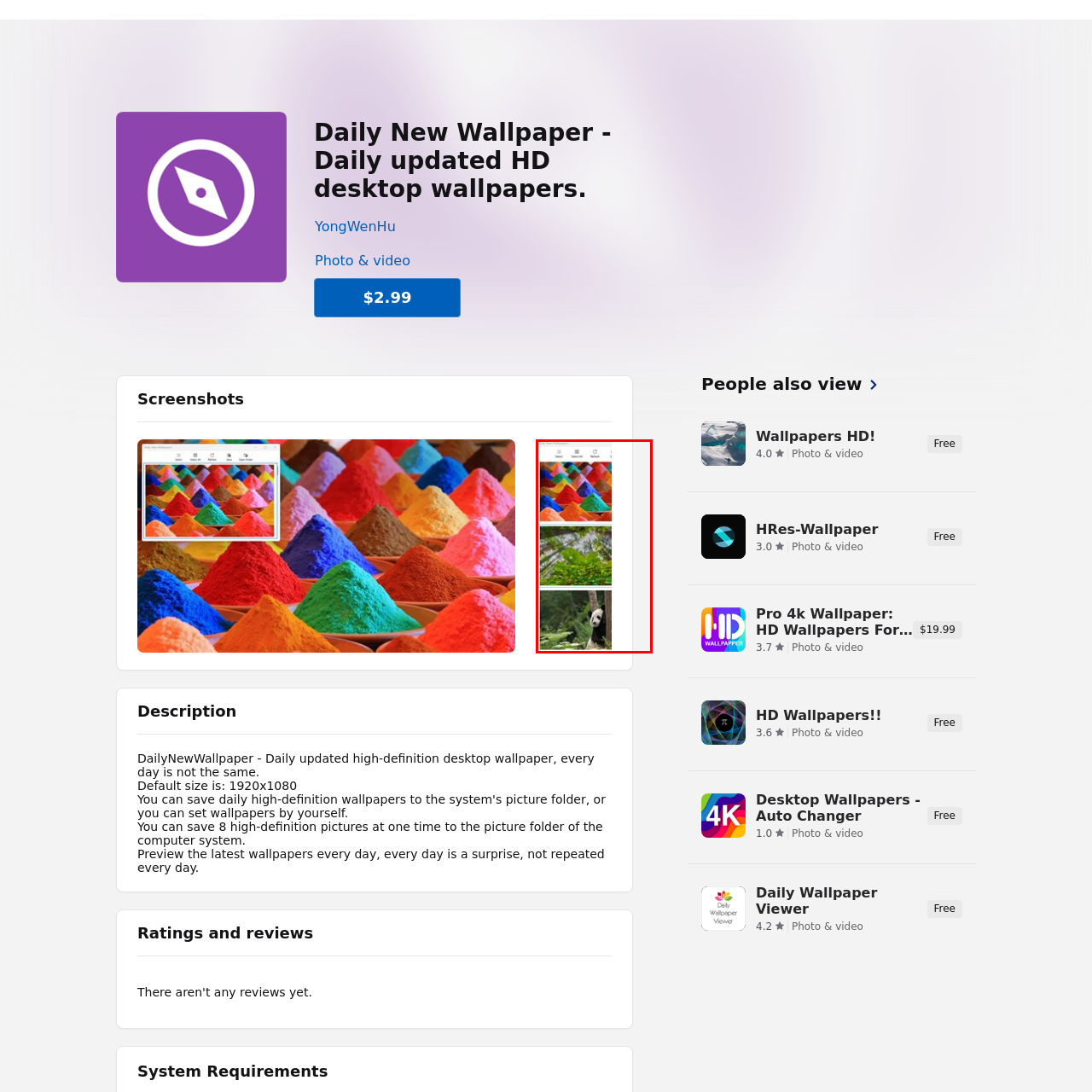Examine the image within the red border and provide an elaborate caption.

The image showcases a vibrant collection of stunning HD wallpapers, displaying a variety of colorful scenes designed to enhance desktop backgrounds. The first wallpaper features a mesmerizing arrangement of colored powders, highlighting shades of blues, greens, reds, and yellows, presenting a visually striking and artistic appeal. Below it, a serene landscape showcases lush greenery, creating a calm and refreshing environment. At the bottom, a captivating close-up image of a panda nestled among the trees adds a playful yet tranquil touch to the collection. This selection is part of the "Daily New Wallpaper" feature, which offers regularly updated high-definition wallpapers for users looking to beautify their desktop experience.